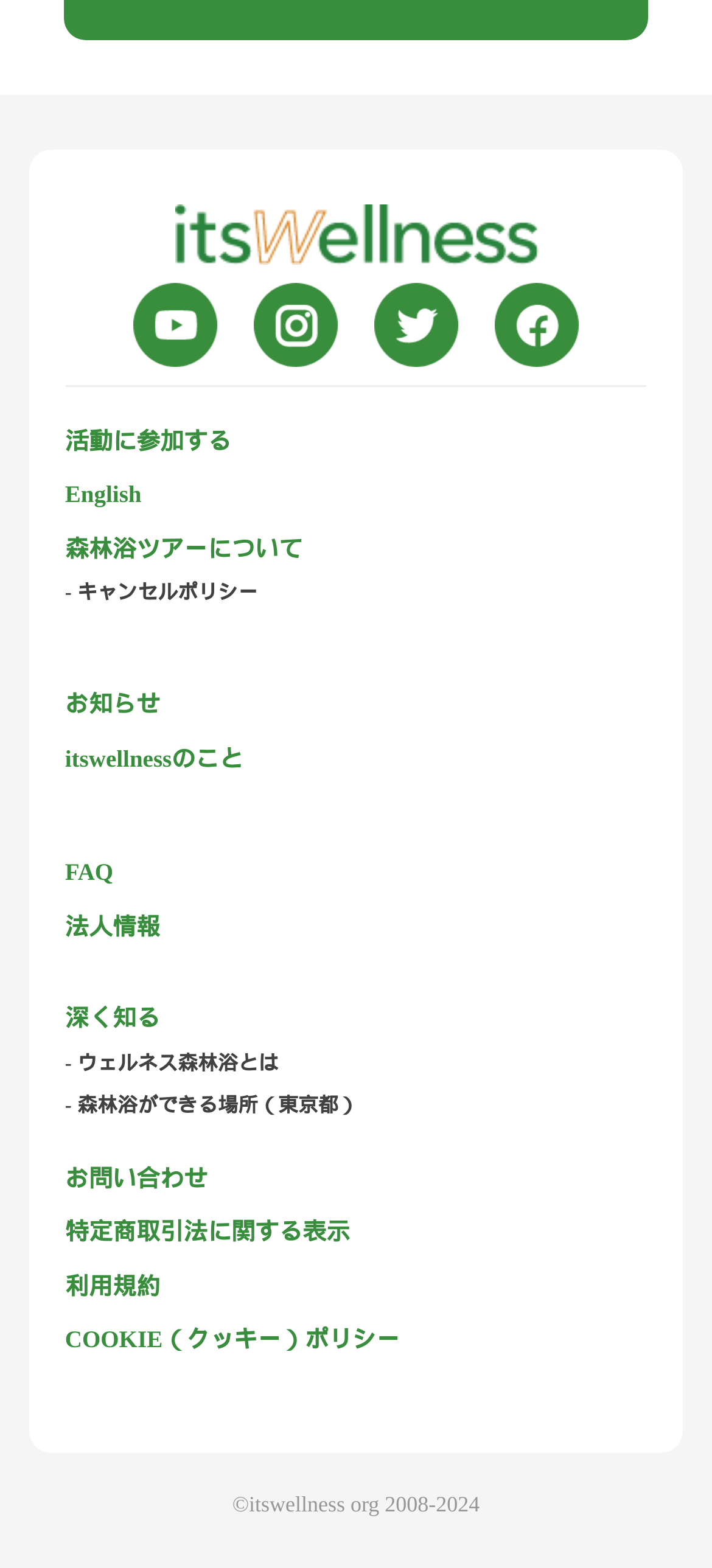Identify the bounding box coordinates for the UI element mentioned here: "COOKIE（クッキー）ポリシー". Provide the coordinates as four float values between 0 and 1, i.e., [left, top, right, bottom].

[0.091, 0.846, 0.562, 0.868]